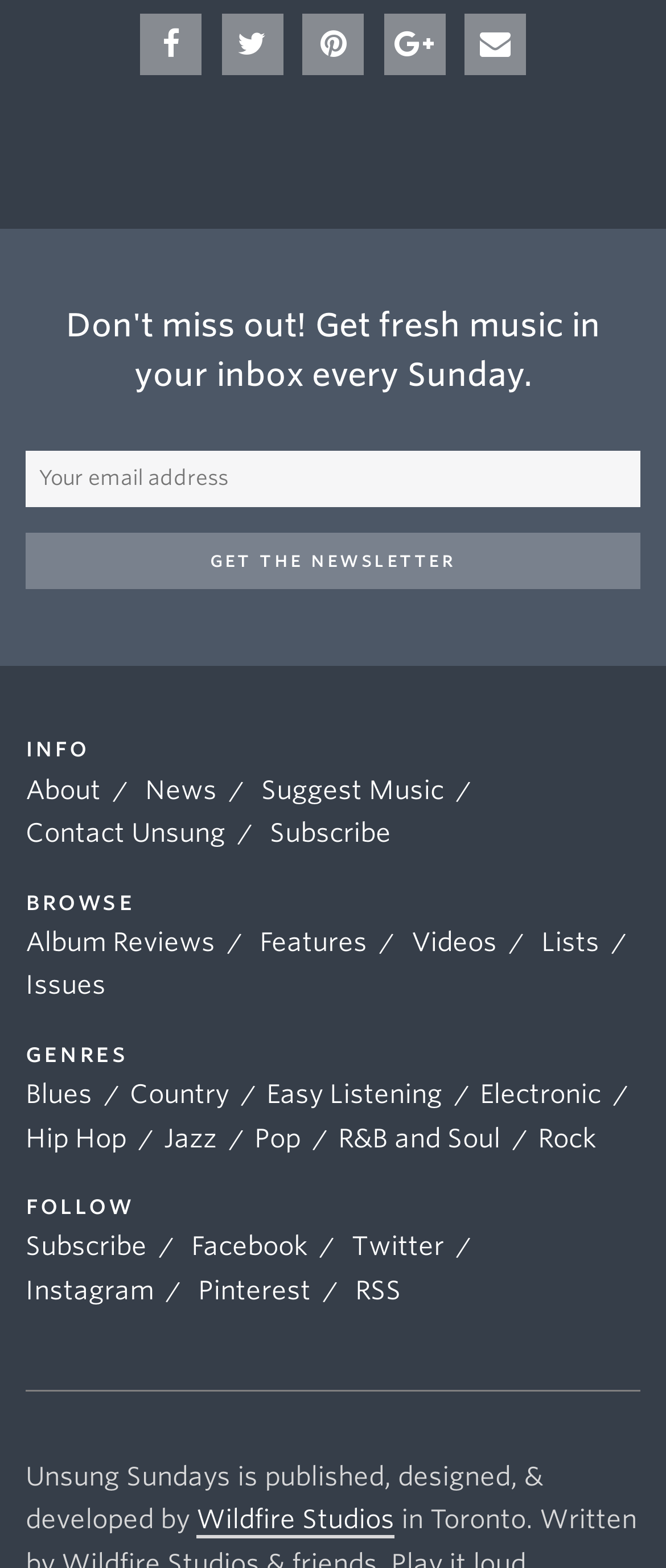Locate the bounding box of the UI element with the following description: "Subscribe".

[0.405, 0.522, 0.587, 0.541]